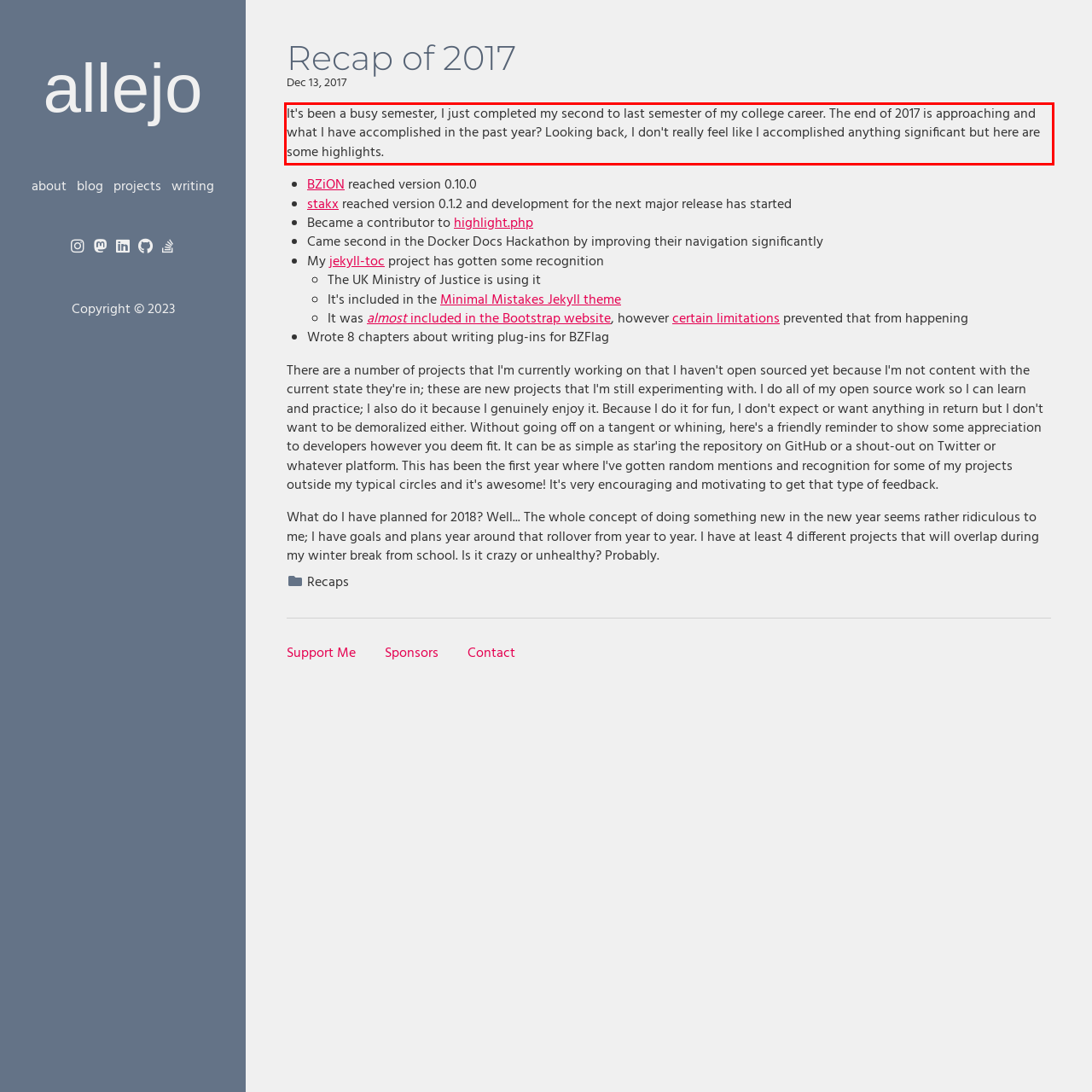Given a screenshot of a webpage with a red bounding box, please identify and retrieve the text inside the red rectangle.

It's been a busy semester, I just completed my second to last semester of my college career. The end of 2017 is approaching and what I have accomplished in the past year? Looking back, I don't really feel like I accomplished anything significant but here are some highlights.